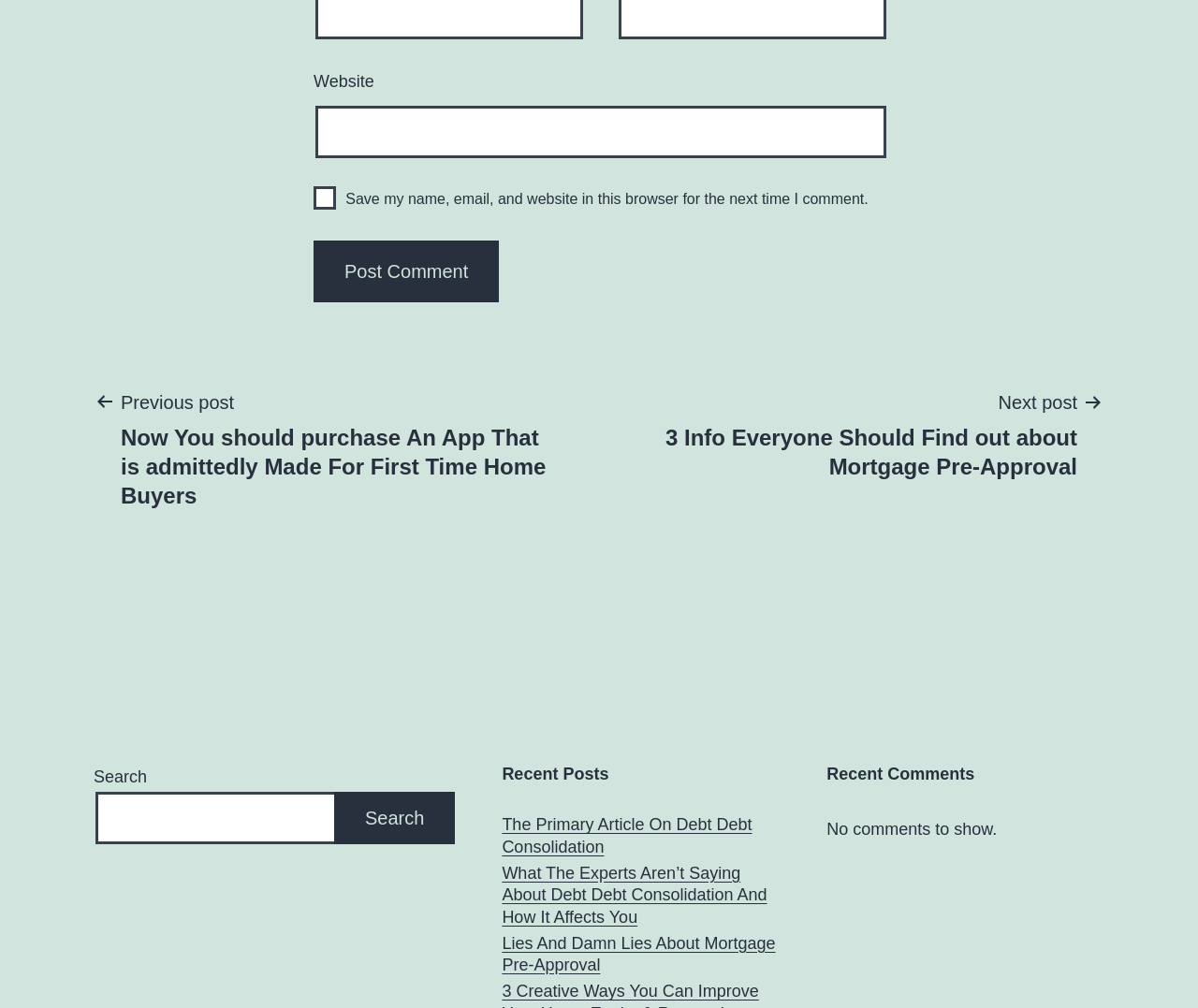What is the purpose of the 'Post Comment' button?
Please interpret the details in the image and answer the question thoroughly.

The 'Post Comment' button is located below the textbox for entering a comment, and it is likely that the purpose of the button is to submit the comment after it has been entered.